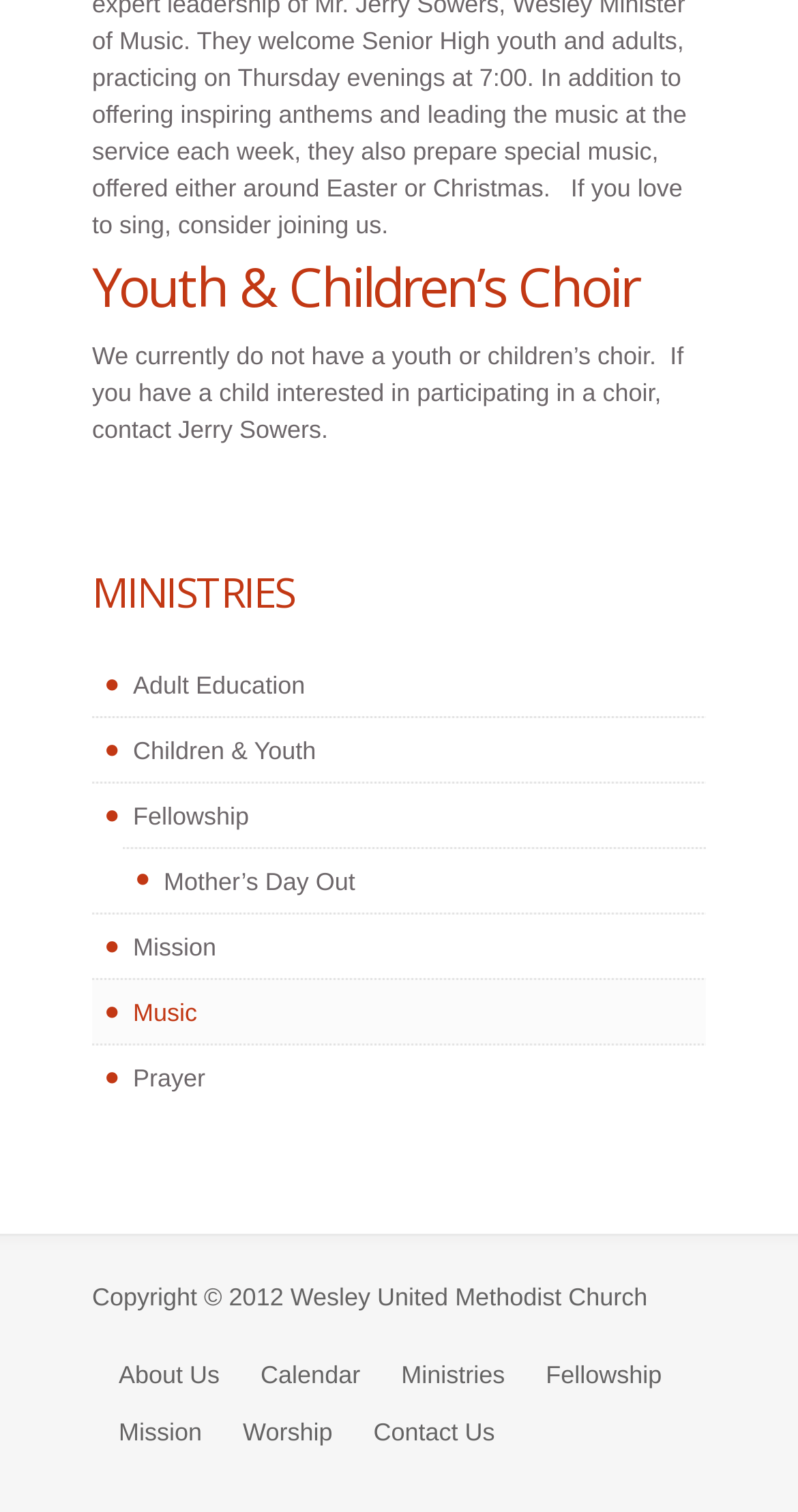What is the position of the 'About Us' link?
Using the image, respond with a single word or phrase.

Top-left